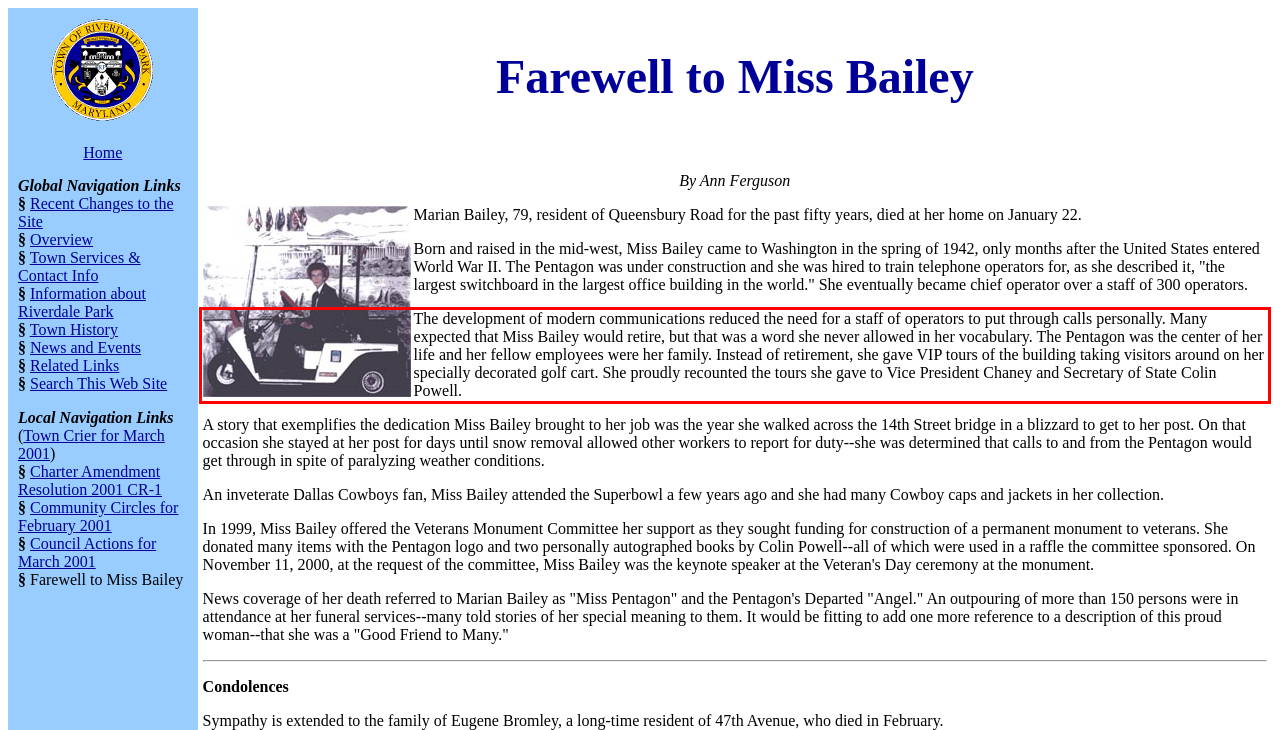Given a screenshot of a webpage with a red bounding box, extract the text content from the UI element inside the red bounding box.

The development of modern communications reduced the need for a staff of operators to put through calls personally. Many expected that Miss Bailey would retire, but that was a word she never allowed in her vocabulary. The Pentagon was the center of her life and her fellow employees were her family. Instead of retirement, she gave VIP tours of the building taking visitors around on her specially decorated golf cart. She proudly recounted the tours she gave to Vice President Chaney and Secretary of State Colin Powell.